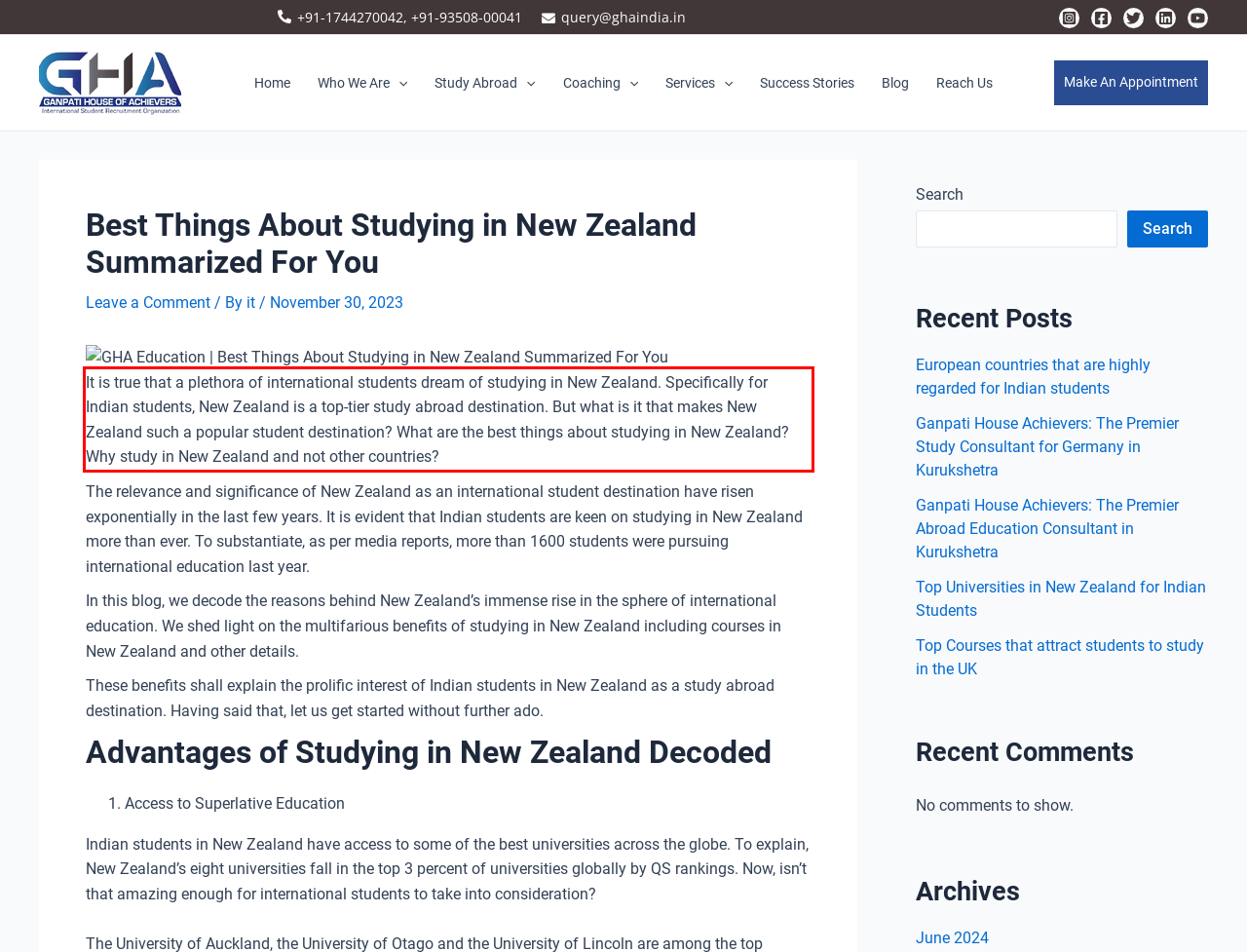Within the screenshot of a webpage, identify the red bounding box and perform OCR to capture the text content it contains.

It is true that a plethora of international students dream of studying in New Zealand. Specifically for Indian students, New Zealand is a top-tier study abroad destination. But what is it that makes New Zealand such a popular student destination? What are the best things about studying in New Zealand? Why study in New Zealand and not other countries?